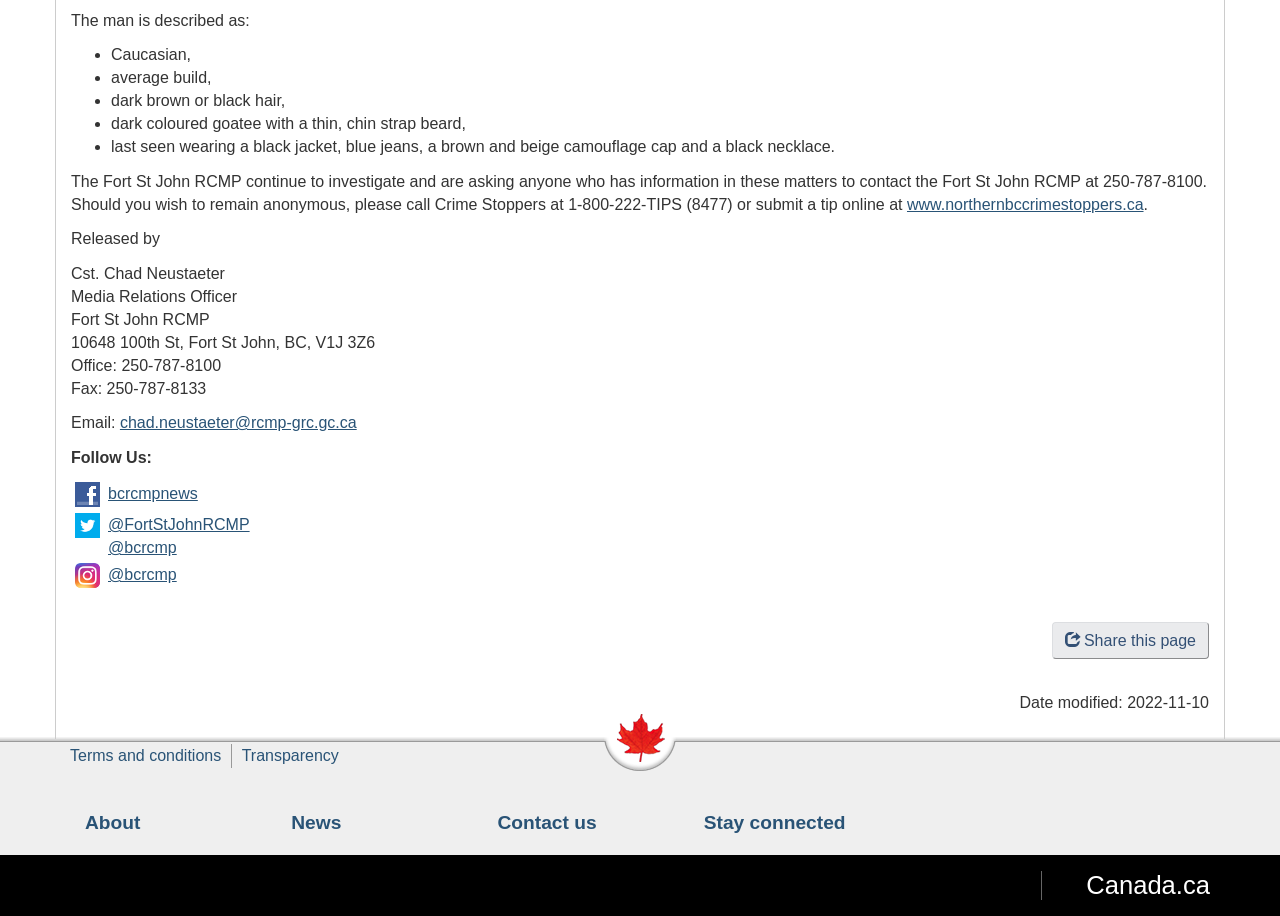What is the phone number to contact the Fort St John RCMP?
Carefully examine the image and provide a detailed answer to the question.

The phone number to contact the Fort St John RCMP is mentioned in the text as '250-787-8100', which is provided as a contact method for anyone with information about the described man.